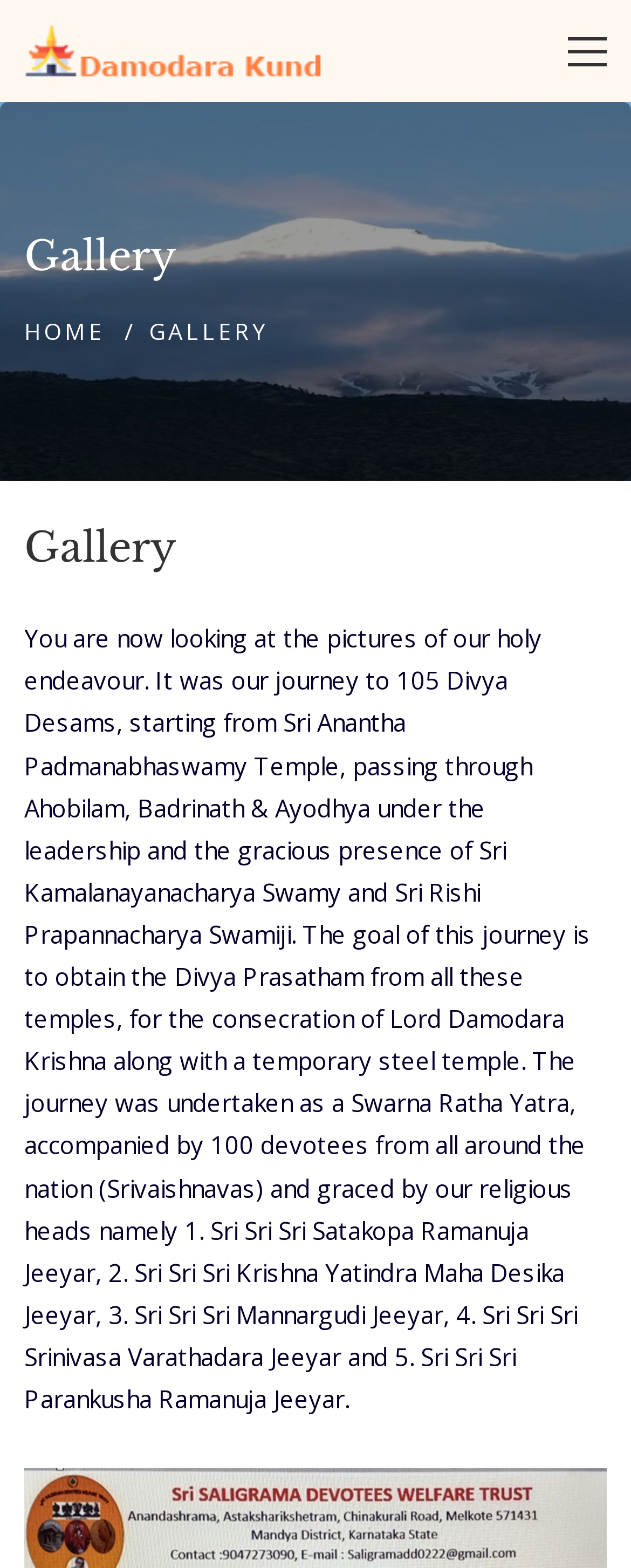Bounding box coordinates are to be given in the format (top-left x, top-left y, bottom-right x, bottom-right y). All values must be floating point numbers between 0 and 1. Provide the bounding box coordinate for the UI element described as: alt="hindu temples in mukthinath"

[0.038, 0.014, 0.513, 0.051]